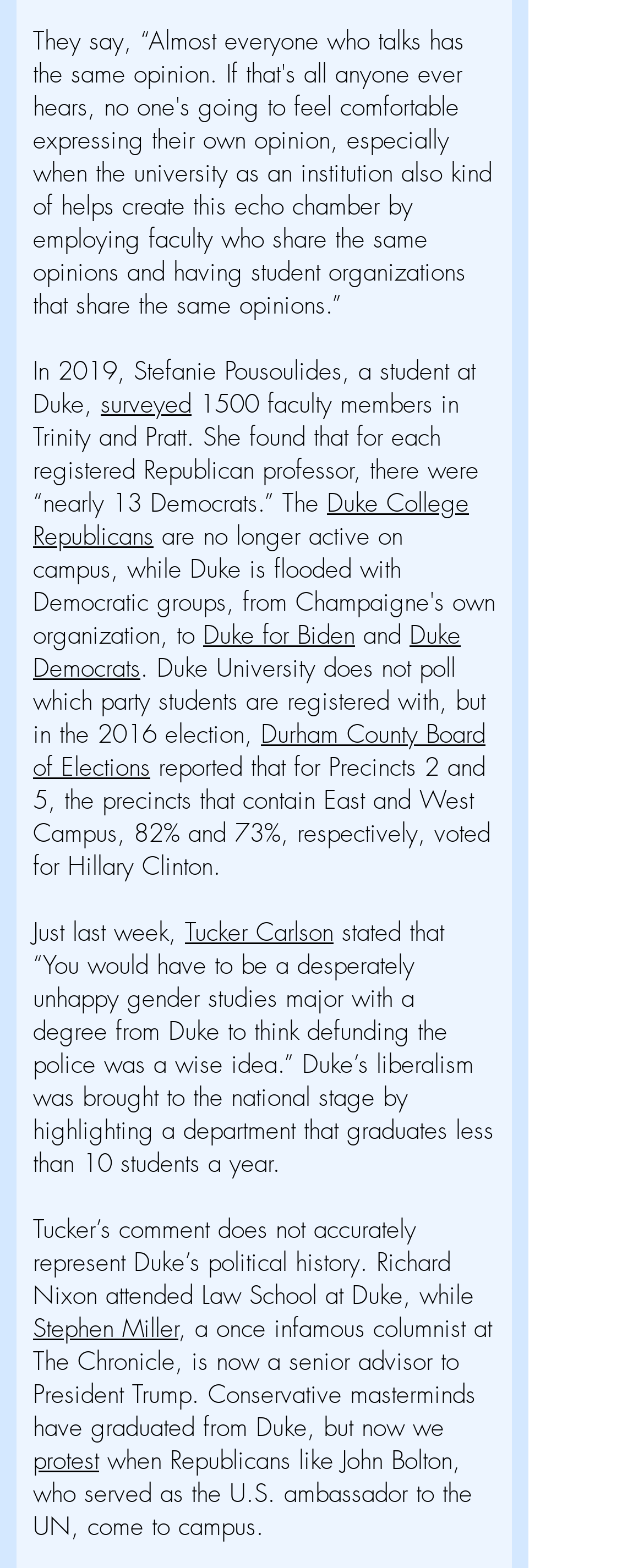Locate the UI element described by Tucker Carlson and provide its bounding box coordinates. Use the format (top-left x, top-left y, bottom-right x, bottom-right y) with all values as floating point numbers between 0 and 1.

[0.287, 0.584, 0.518, 0.605]